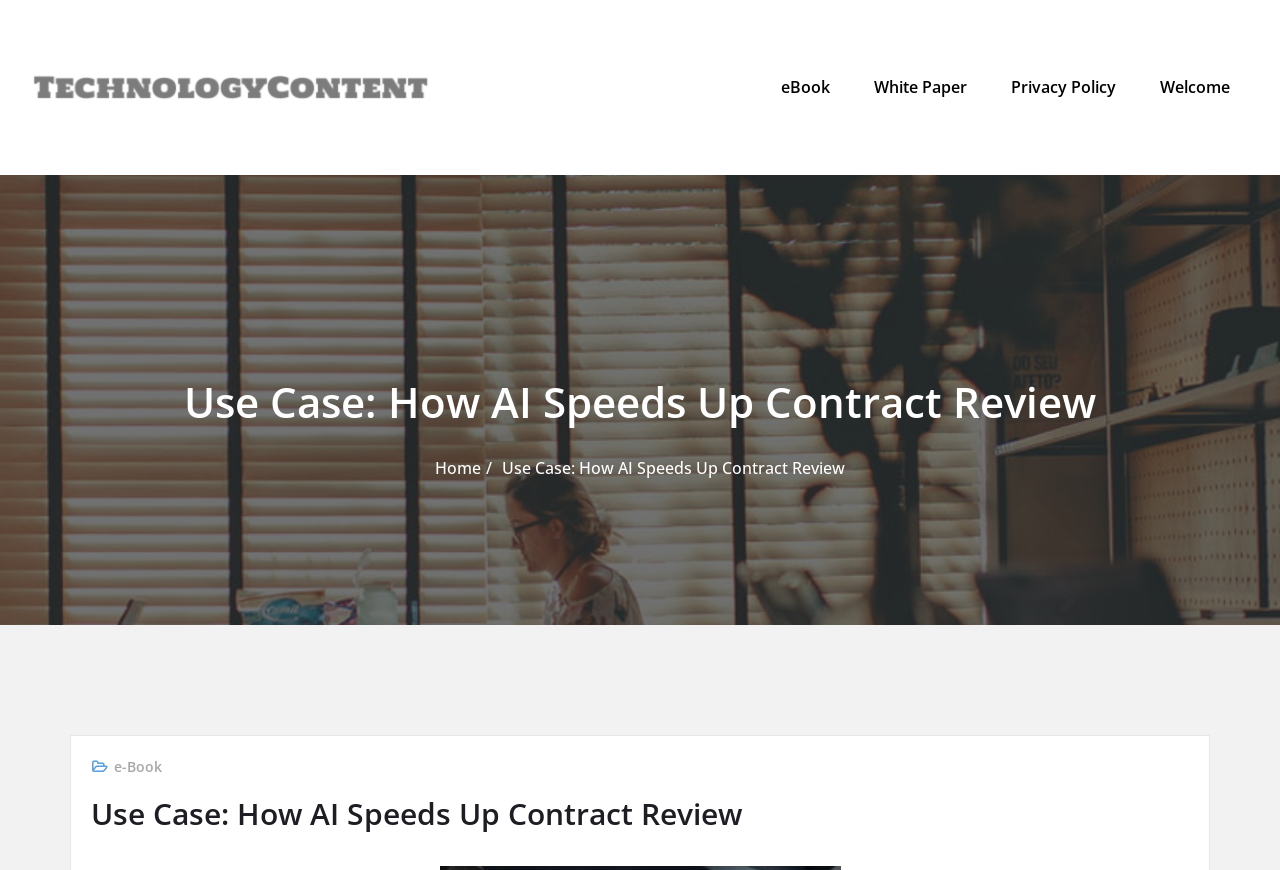What is the title of the use case?
Look at the image and respond with a one-word or short-phrase answer.

How AI Speeds Up Contract Review